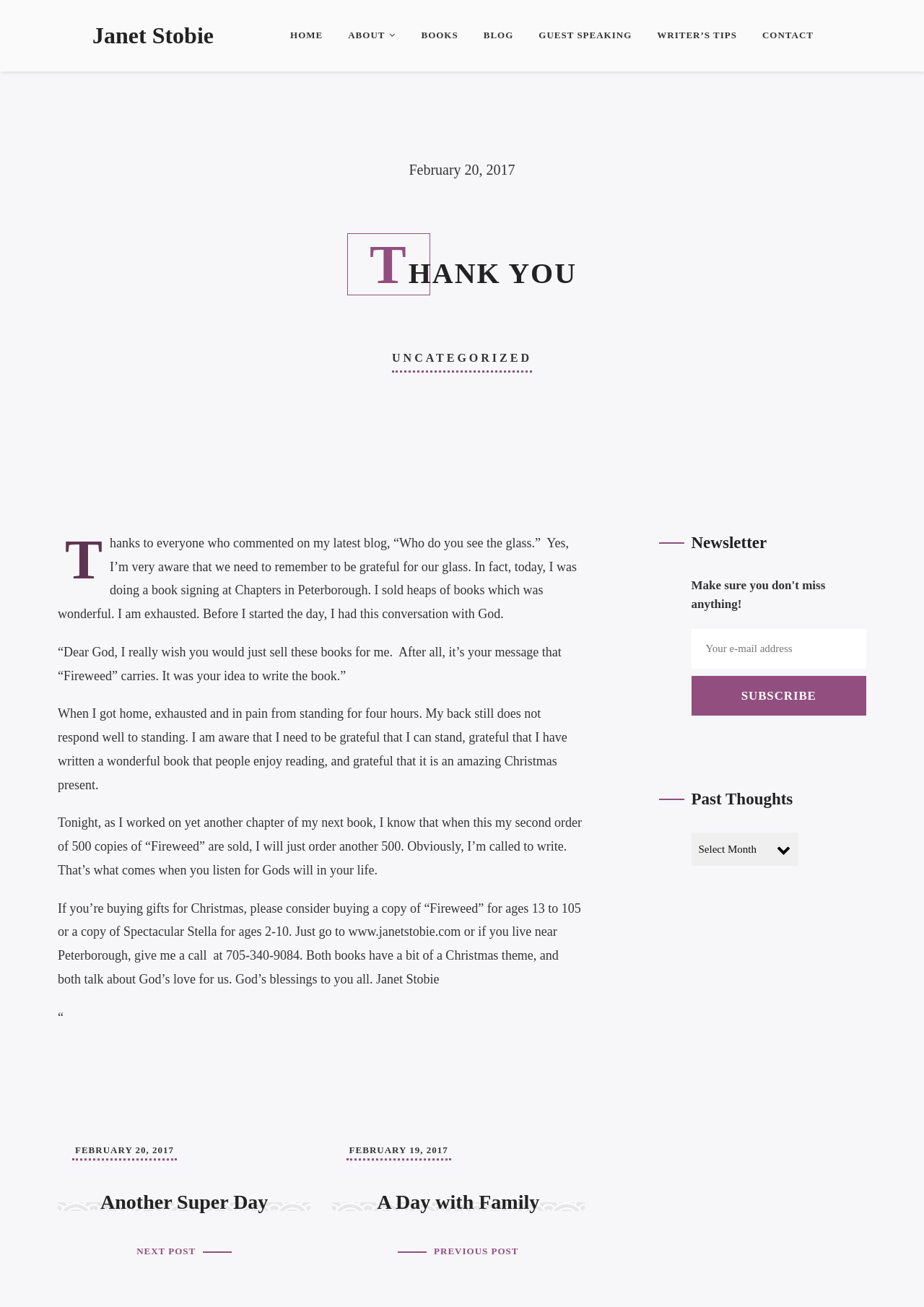Determine the bounding box coordinates of the UI element described below. Use the format (top-left x, top-left y, bottom-right x, bottom-right y) with floating point numbers between 0 and 1: Niteowl Creative Inc.

[0.506, 0.682, 0.651, 0.691]